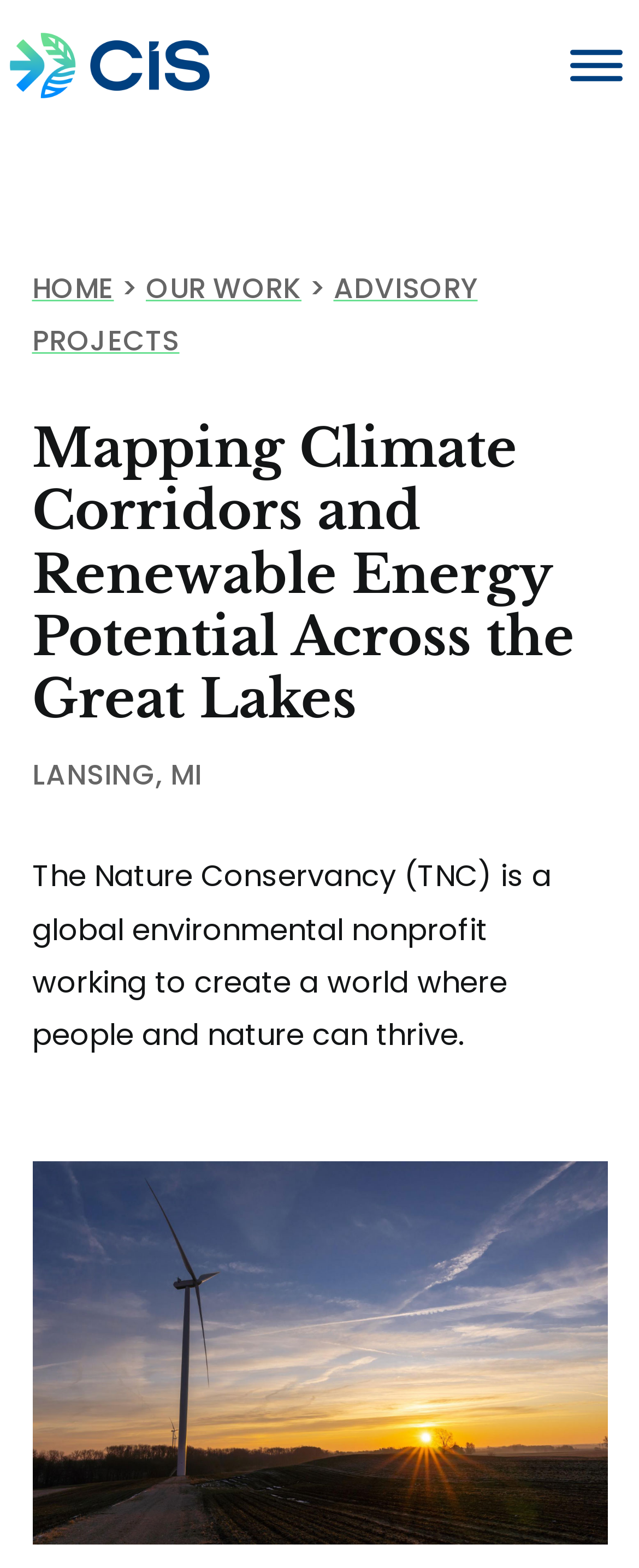Please provide a comprehensive response to the question below by analyzing the image: 
What is the purpose of the button on the top right corner?

I found the answer by examining the button element on the webpage, which has a description 'Toggle Menu' and is located on the top right corner.